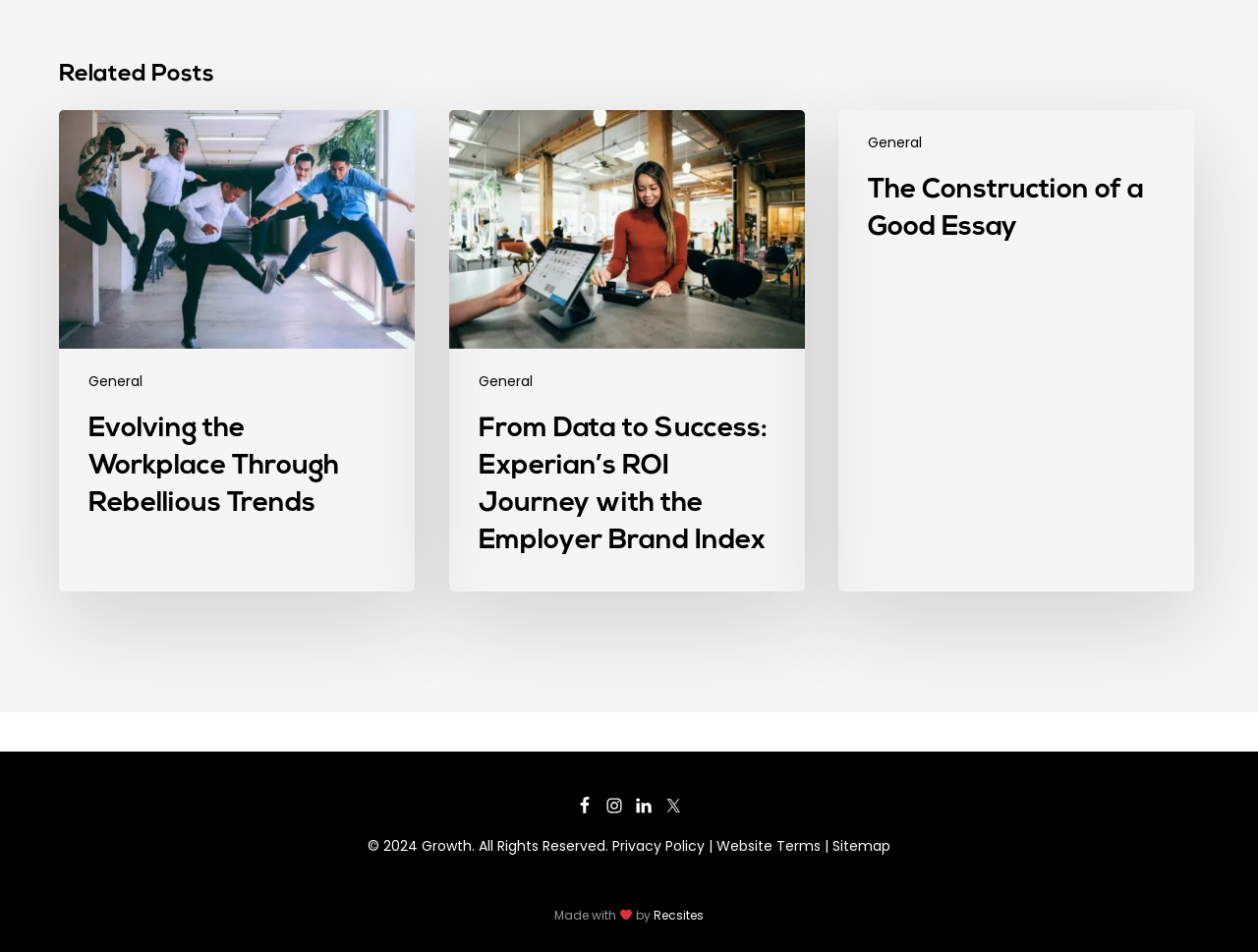Locate the bounding box coordinates of the area you need to click to fulfill this instruction: 'Contact the dentist'. The coordinates must be in the form of four float numbers ranging from 0 to 1: [left, top, right, bottom].

None